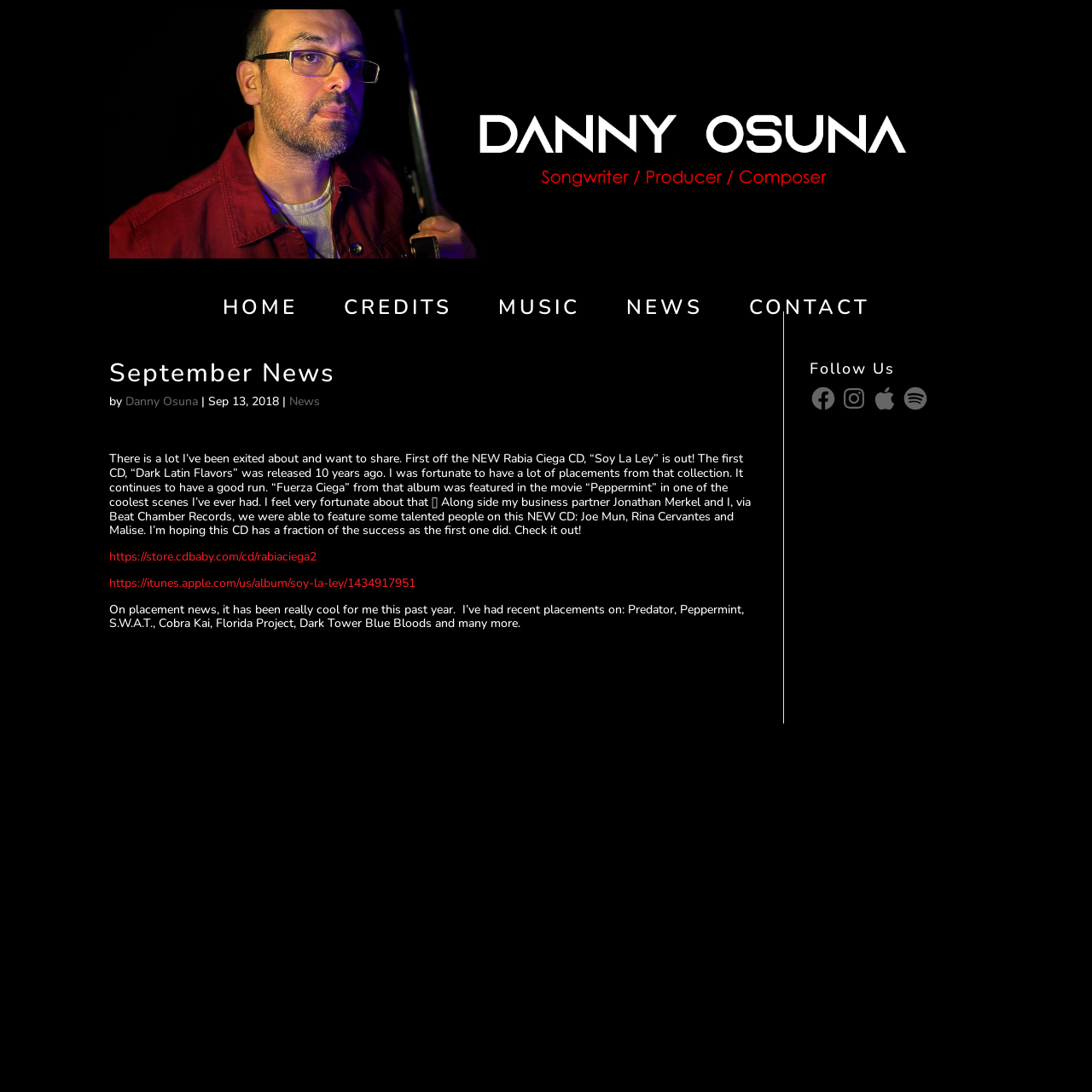Find the bounding box coordinates of the clickable area required to complete the following action: "follow on Facebook".

[0.741, 0.352, 0.766, 0.377]